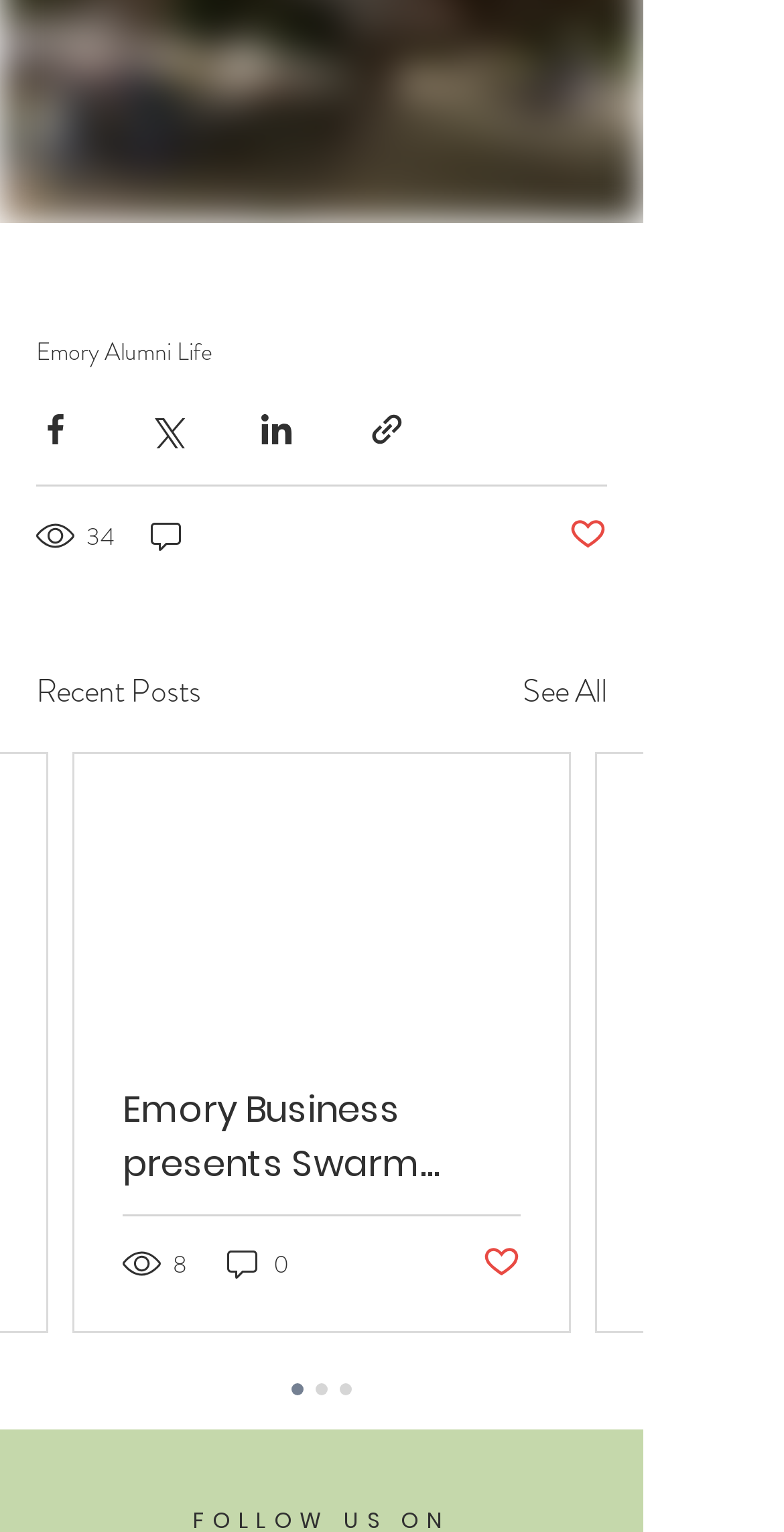Locate the bounding box coordinates of the element to click to perform the following action: 'Read the article'. The coordinates should be given as four float values between 0 and 1, in the form of [left, top, right, bottom].

[0.095, 0.493, 0.726, 0.868]